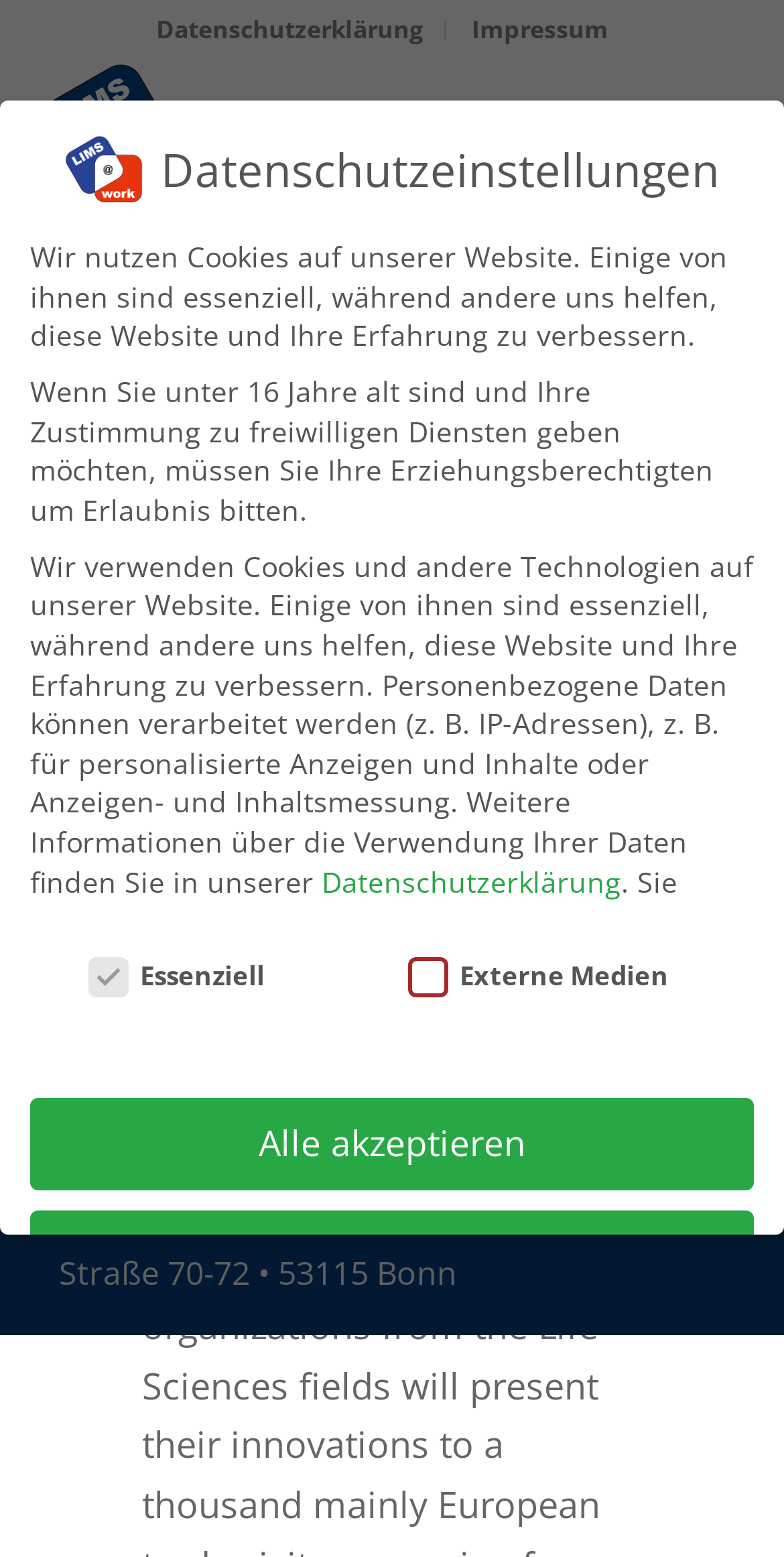Please find the bounding box coordinates of the section that needs to be clicked to achieve this instruction: "Click the button Impressum".

[0.576, 0.013, 0.801, 0.026]